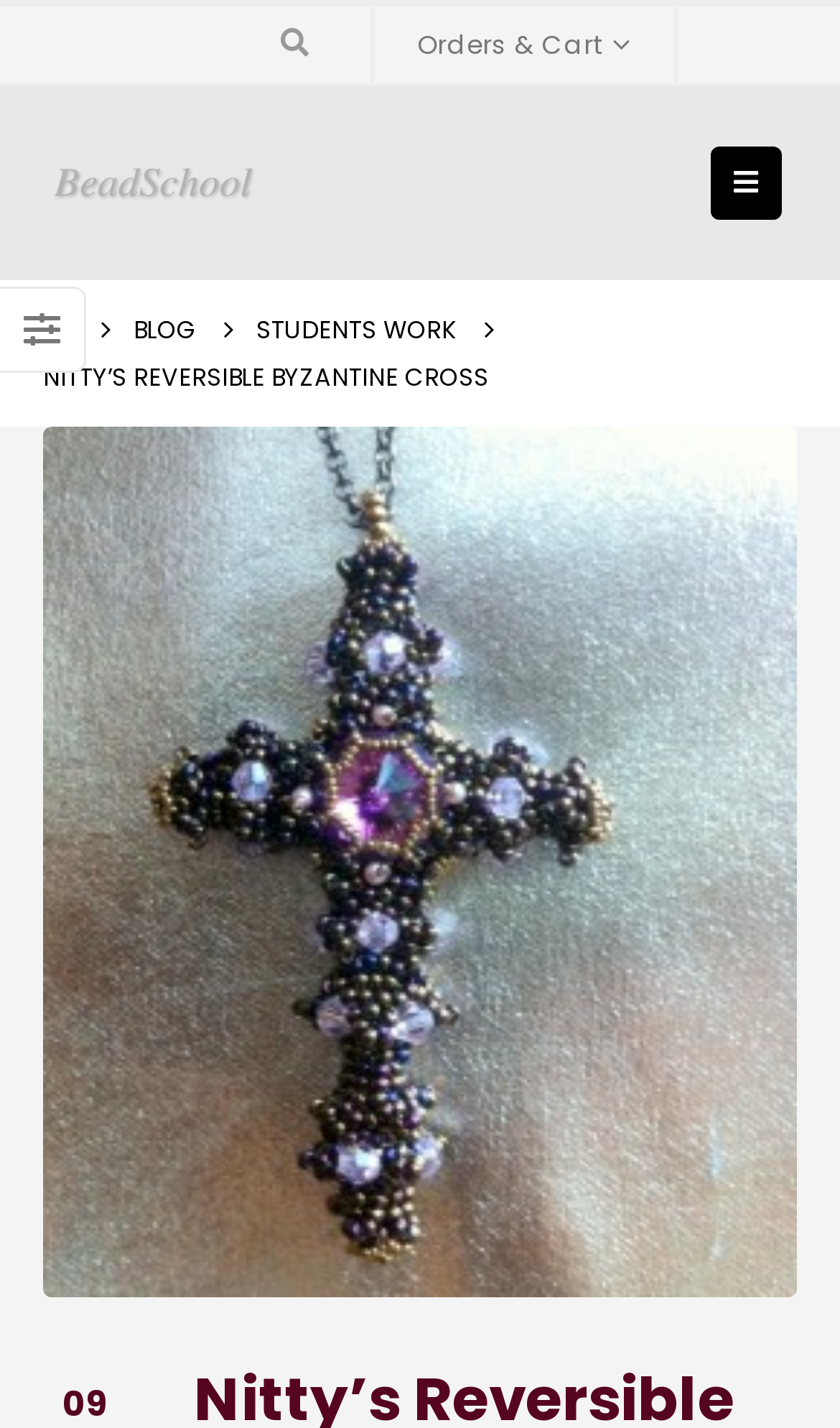What is the purpose of the link 'Orders & Cart'
Can you offer a detailed and complete answer to this question?

I determined the purpose of the link 'Orders & Cart' by looking at its text content, which suggests that it is a navigation link to view the user's orders and cart.